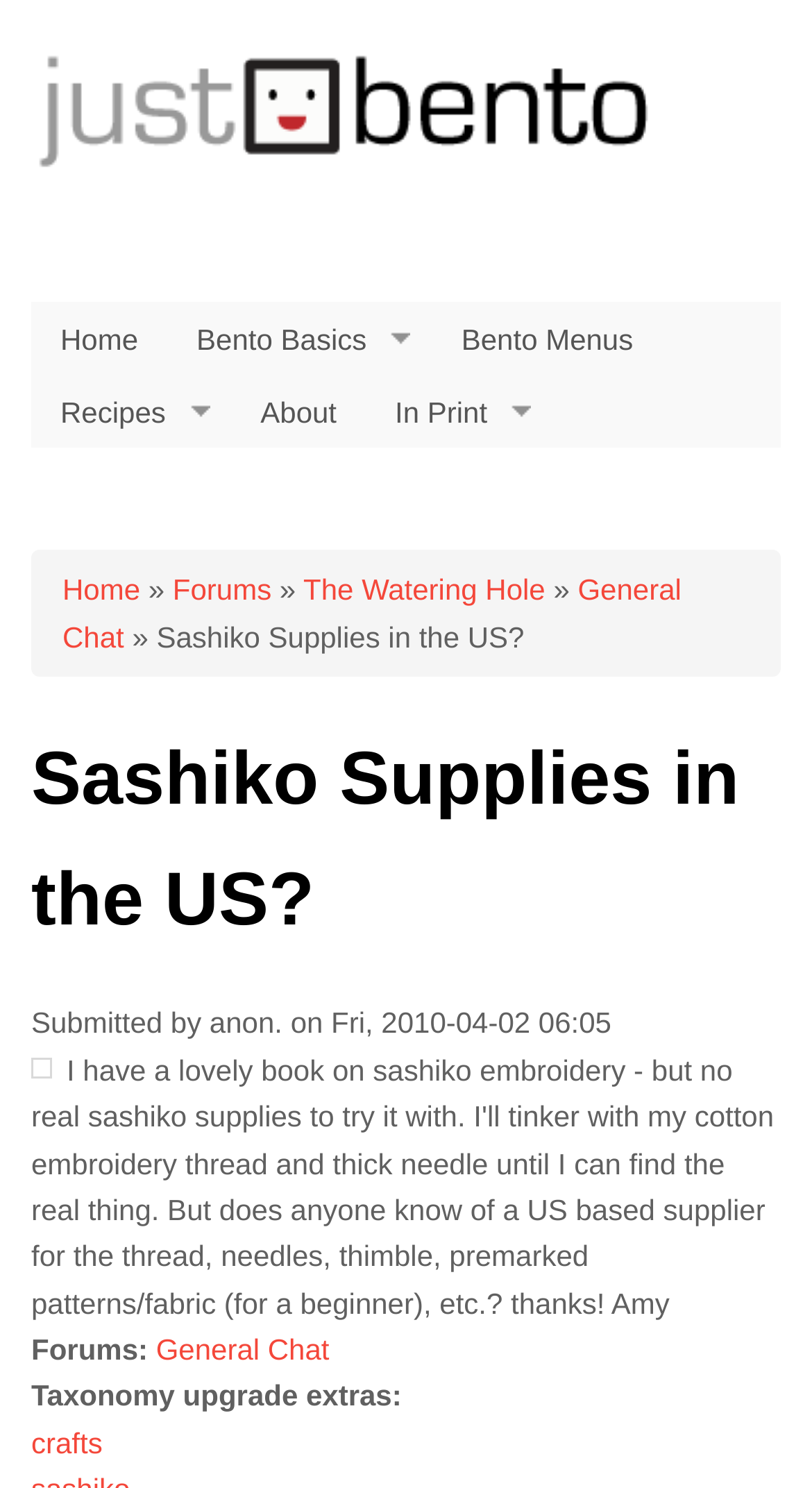Reply to the question with a brief word or phrase: What is the category of the current post?

crafts